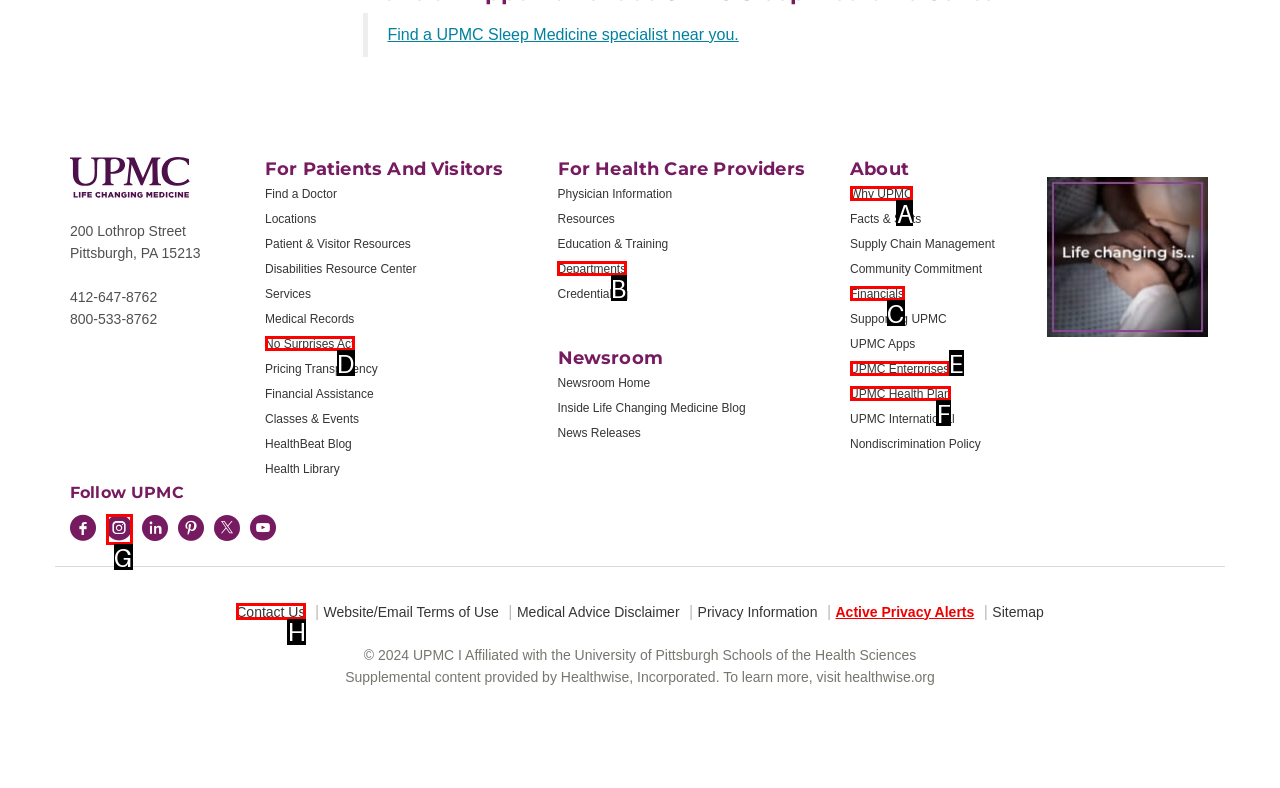Identify which lettered option completes the task: View the 'Thinking' section. Provide the letter of the correct choice.

None